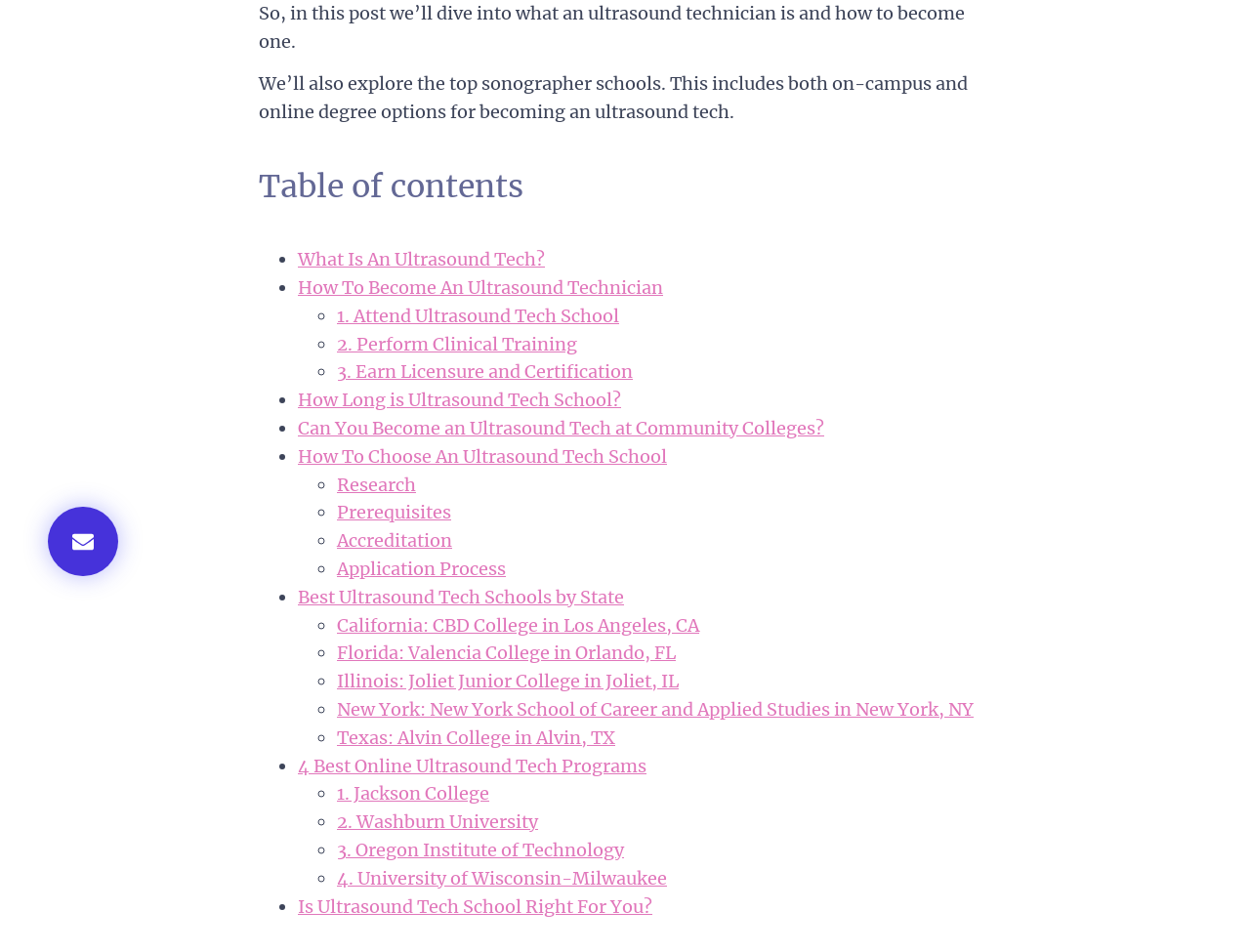Extract the bounding box coordinates for the UI element described by the text: "Common Data Set". The coordinates should be in the form of [left, top, right, bottom] with values between 0 and 1.

None